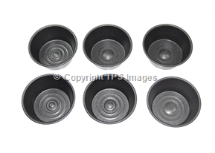How much do the muffin cups cost?
Based on the image, give a concise answer in the form of a single word or short phrase.

£6.26